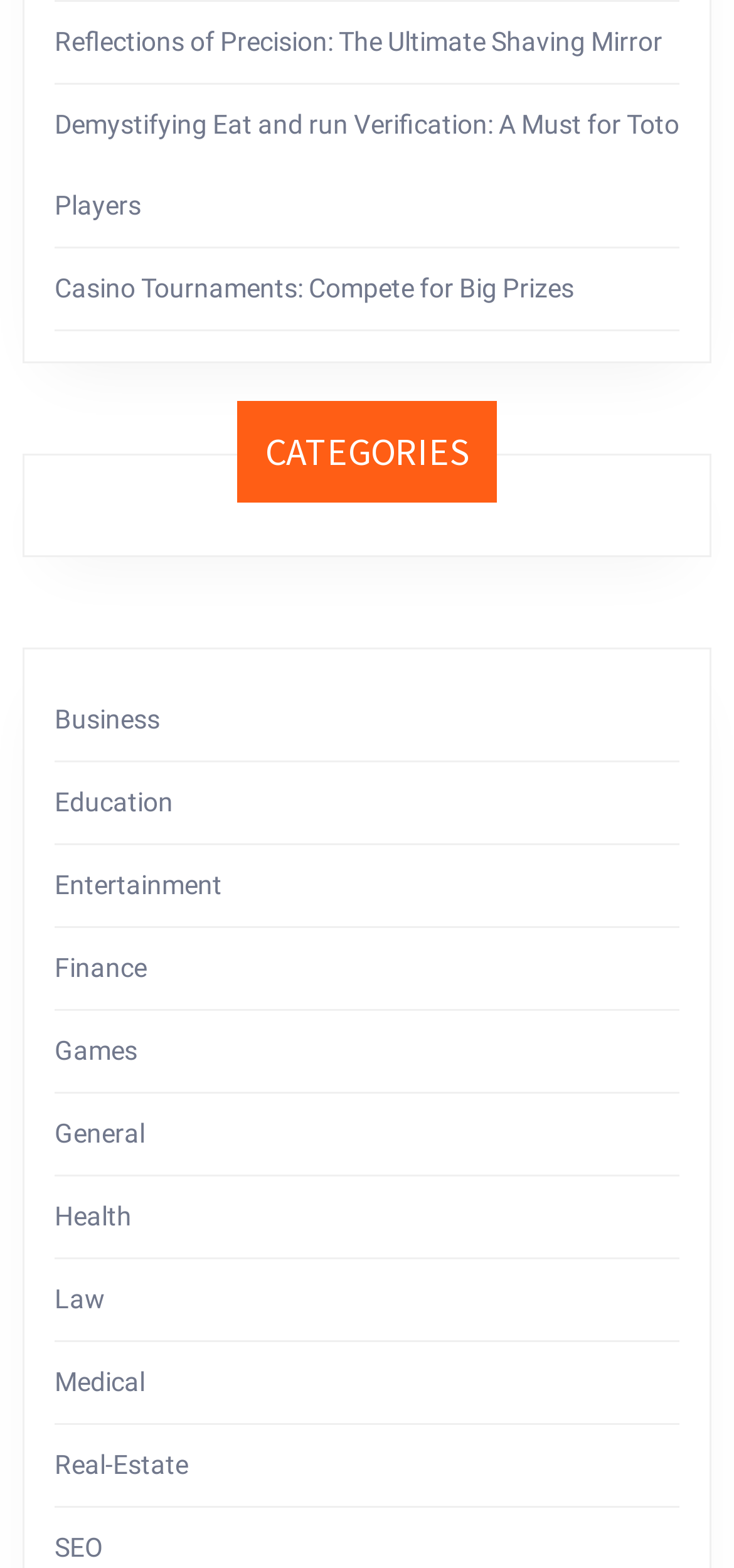Identify the bounding box coordinates for the region of the element that should be clicked to carry out the instruction: "Read the 'Casino Tournaments: Compete for Big Prizes' article". The bounding box coordinates should be four float numbers between 0 and 1, i.e., [left, top, right, bottom].

[0.074, 0.174, 0.782, 0.193]